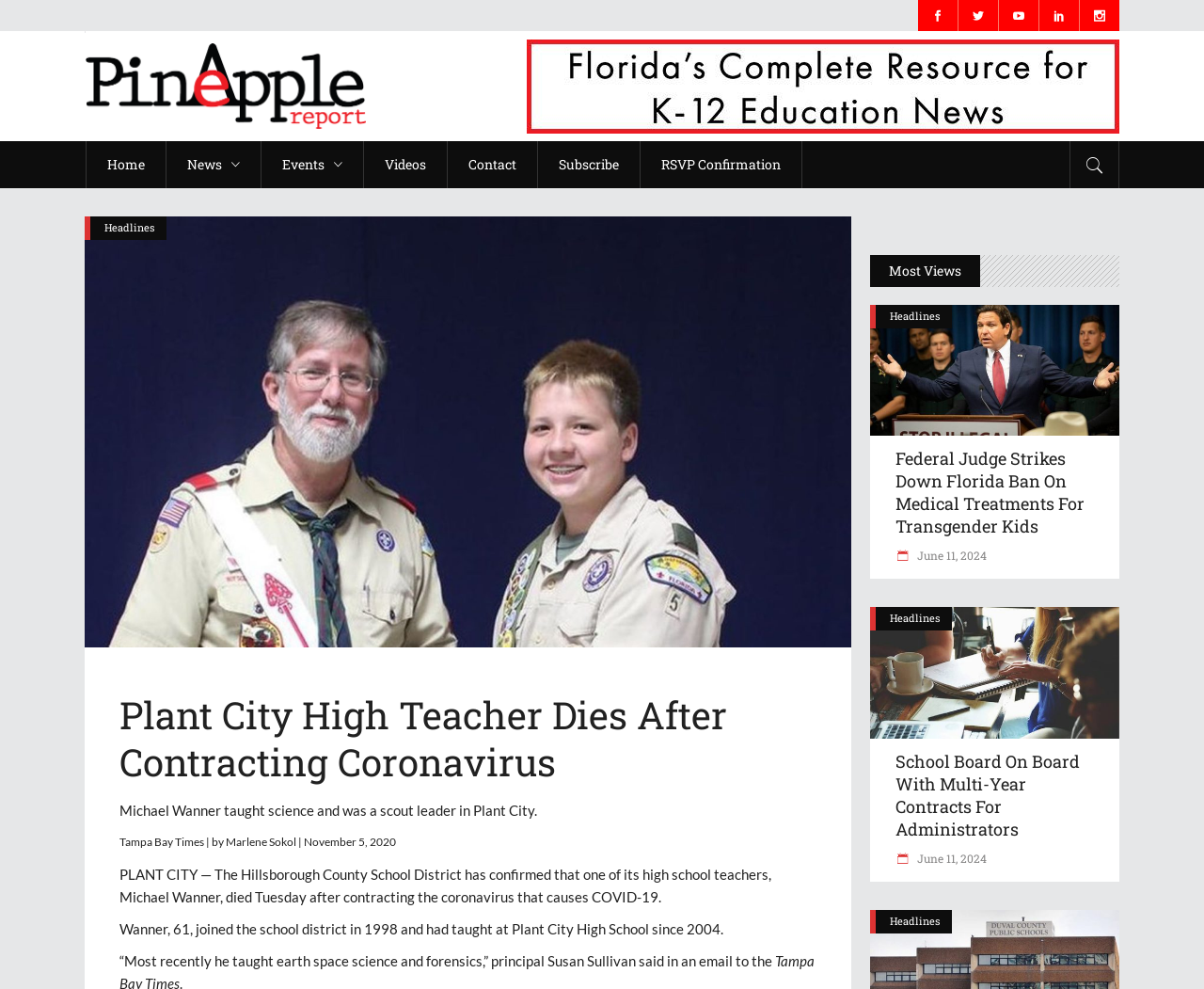Illustrate the webpage thoroughly, mentioning all important details.

The webpage is about a news article from Pineapple Report, with a focus on a specific story about a high school teacher, Michael Wanner, who died after contracting the coronavirus. 

At the top of the page, there are several links to other pages, including the logo of Pineapple Report, which is an image. Below the logo, there are links to different sections of the website, such as Home, News, Events, Videos, Contact, and Subscribe. 

The main content of the page is an article about Michael Wanner, with a heading that reads "Plant City High Teacher Dies After Contracting Coronavirus". Below the heading, there is a figure with an image of Michael Wanner. The article text is divided into several paragraphs, describing Wanner's background, his work as a teacher, and the circumstances of his death. 

To the right of the article, there are several links to other news articles, each with a heading and a brief description. These links are arranged vertically, with the most viewed articles at the top. Each link has a date and time associated with it, indicating when the article was published.